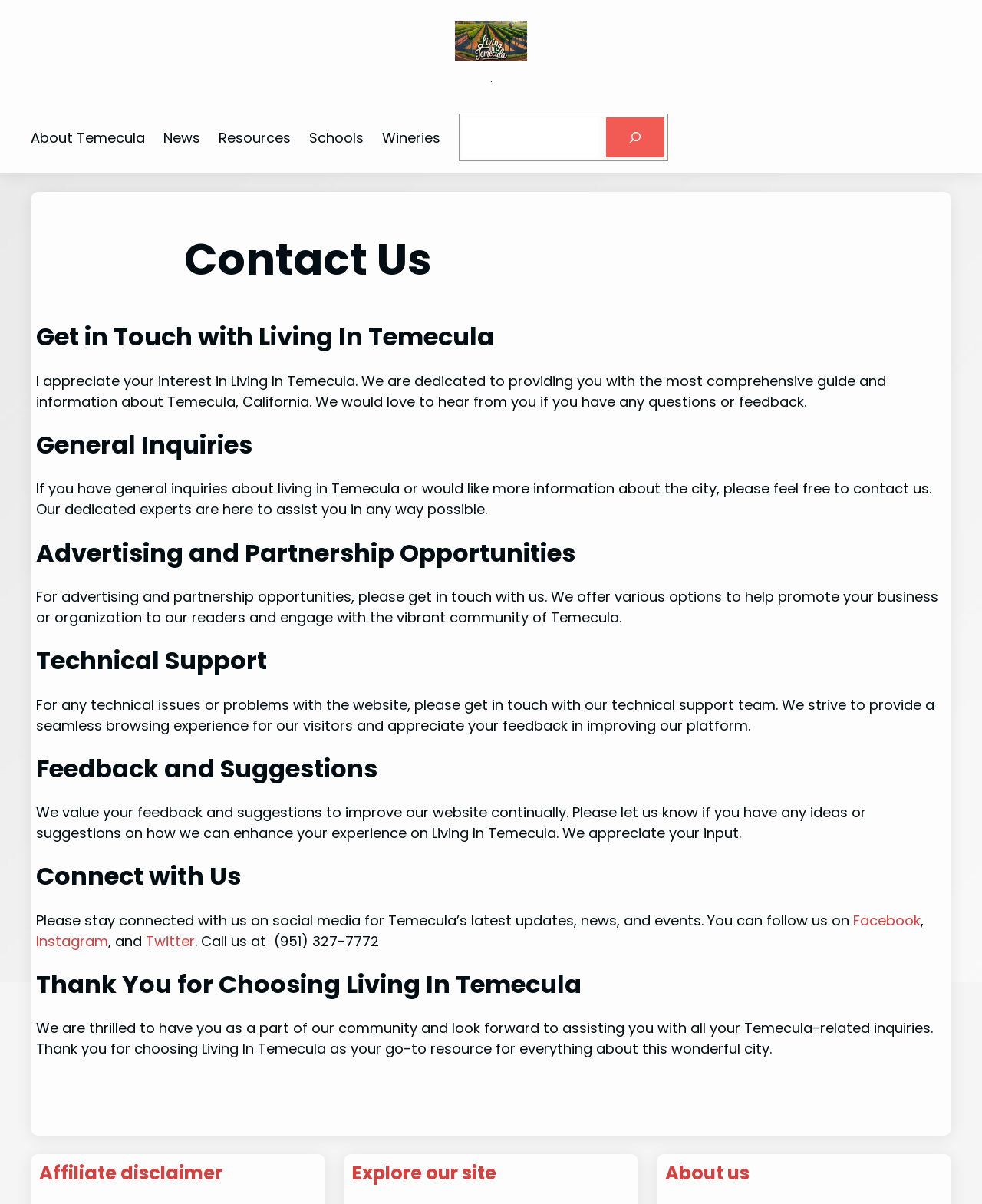Examine the screenshot and answer the question in as much detail as possible: What social media platforms can users follow Living In Temecula on?

According to the 'Connect with Us' section, users can follow Living In Temecula on three social media platforms: Facebook, Instagram, and Twitter, to stay updated on the latest news, events, and updates about Temecula.